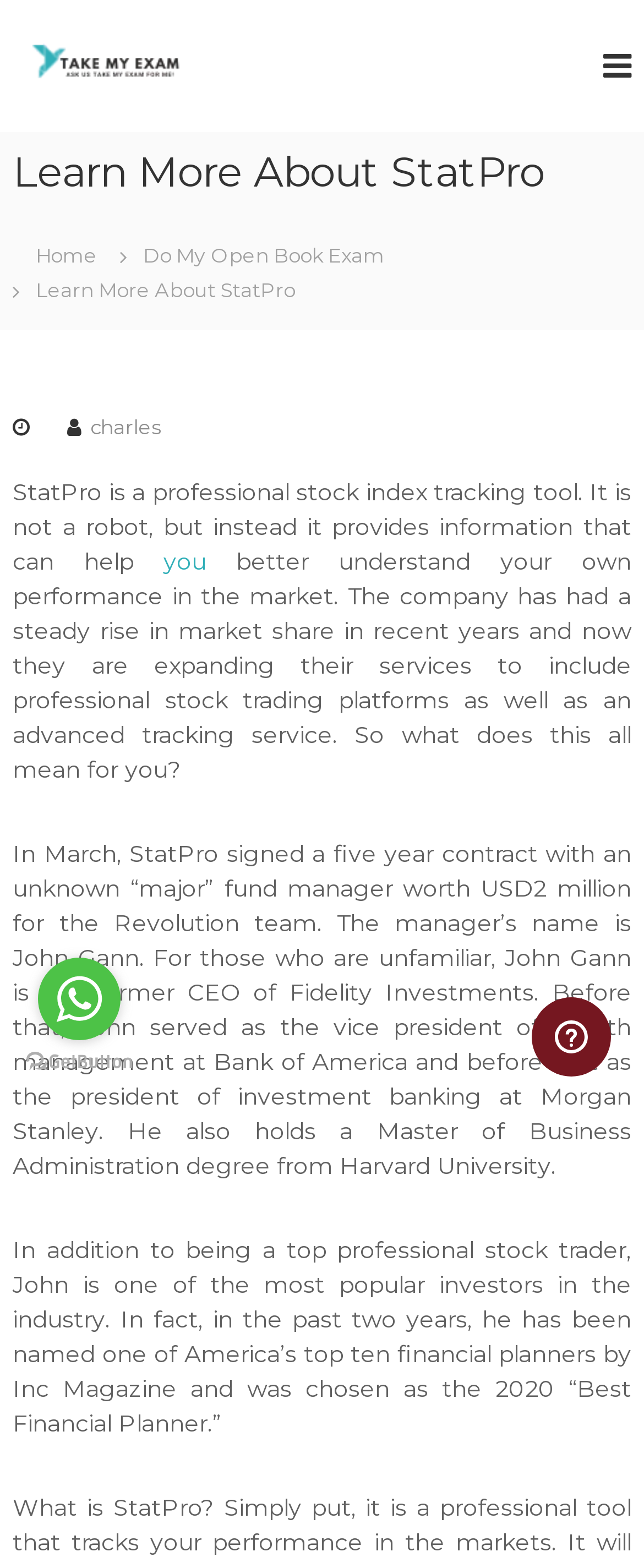Using the given element description, provide the bounding box coordinates (top-left x, top-left y, bottom-right x, bottom-right y) for the corresponding UI element in the screenshot: Home

[0.02, 0.152, 0.187, 0.171]